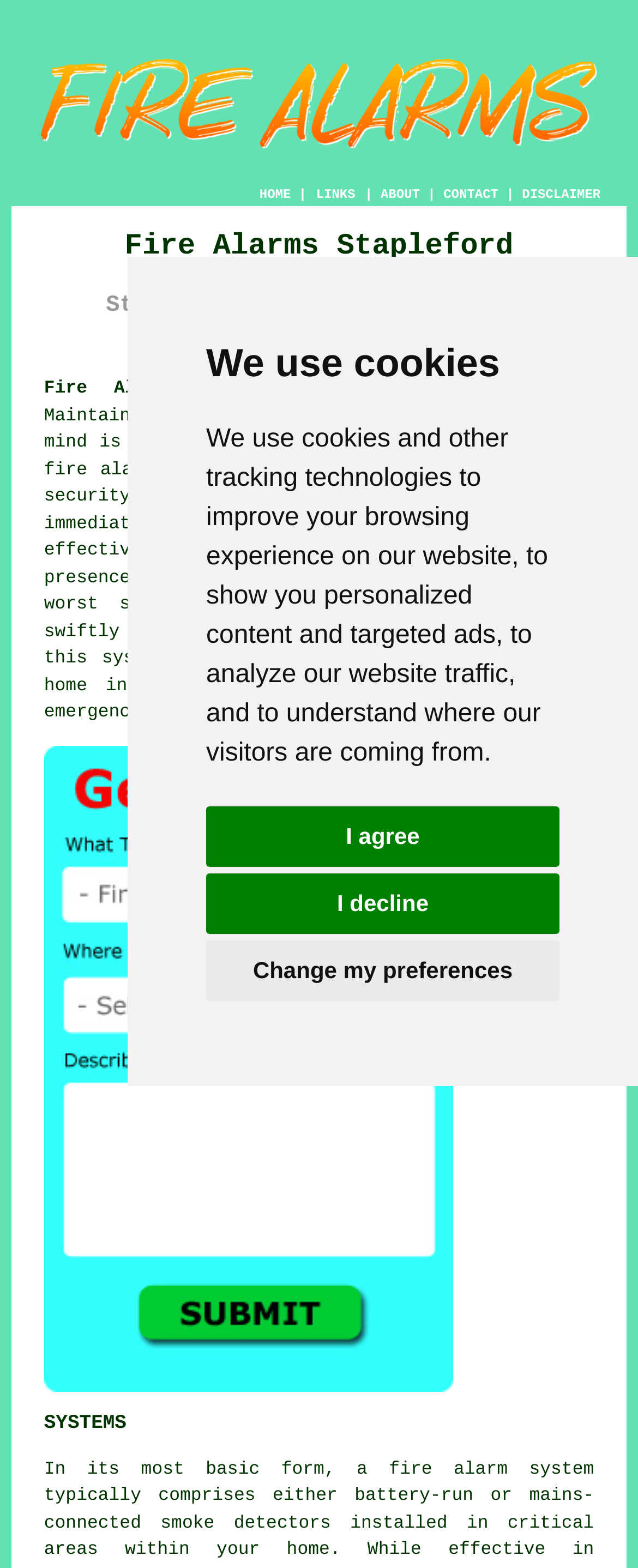What type of system is being referred to in the 'HOME FIRE ALARM SYSTEMS' heading?
Relying on the image, give a concise answer in one word or a brief phrase.

Fire alarm system